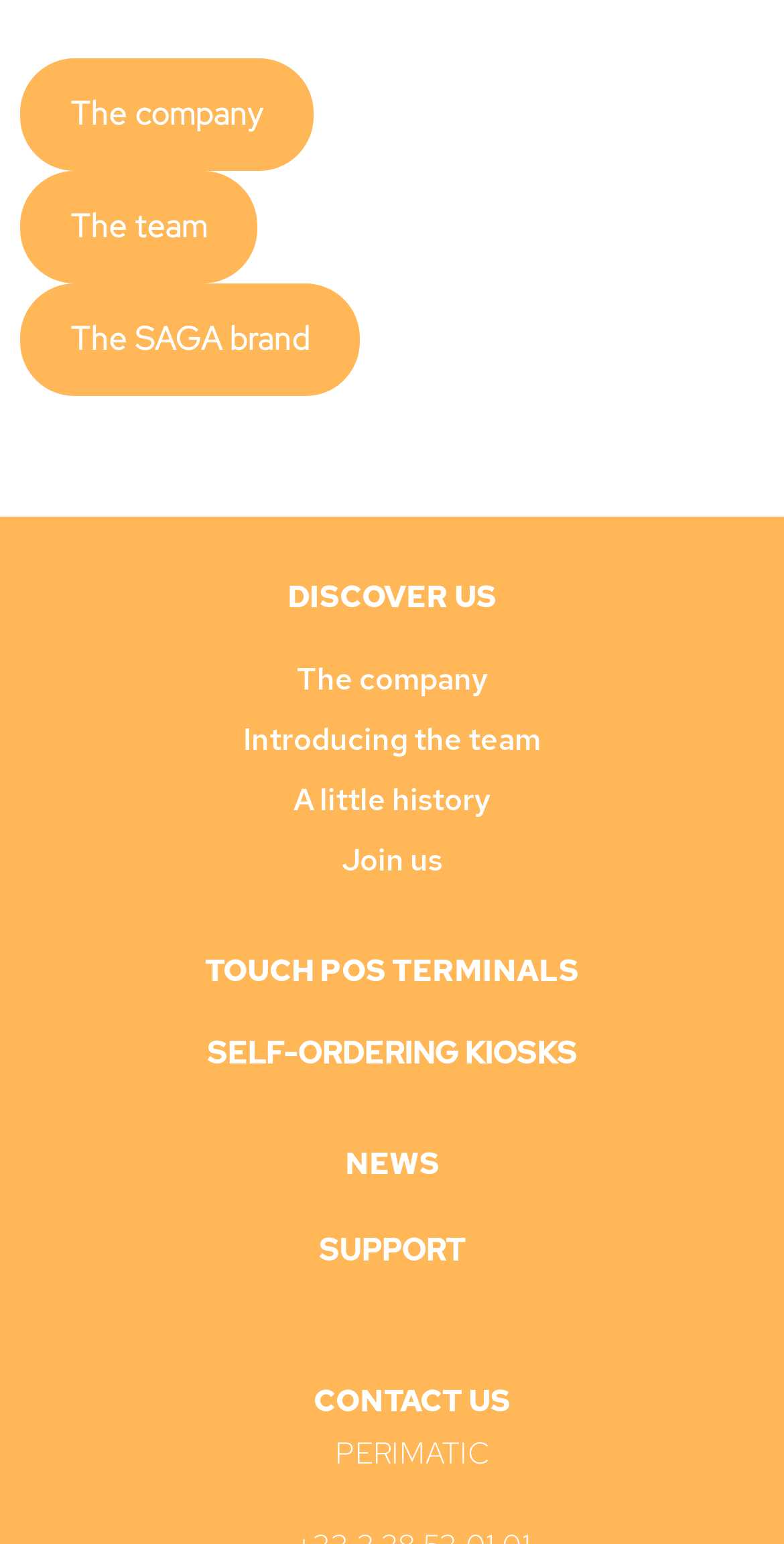How many links are there under 'The SAGA brand'?
Examine the image and give a concise answer in one word or a short phrase.

5